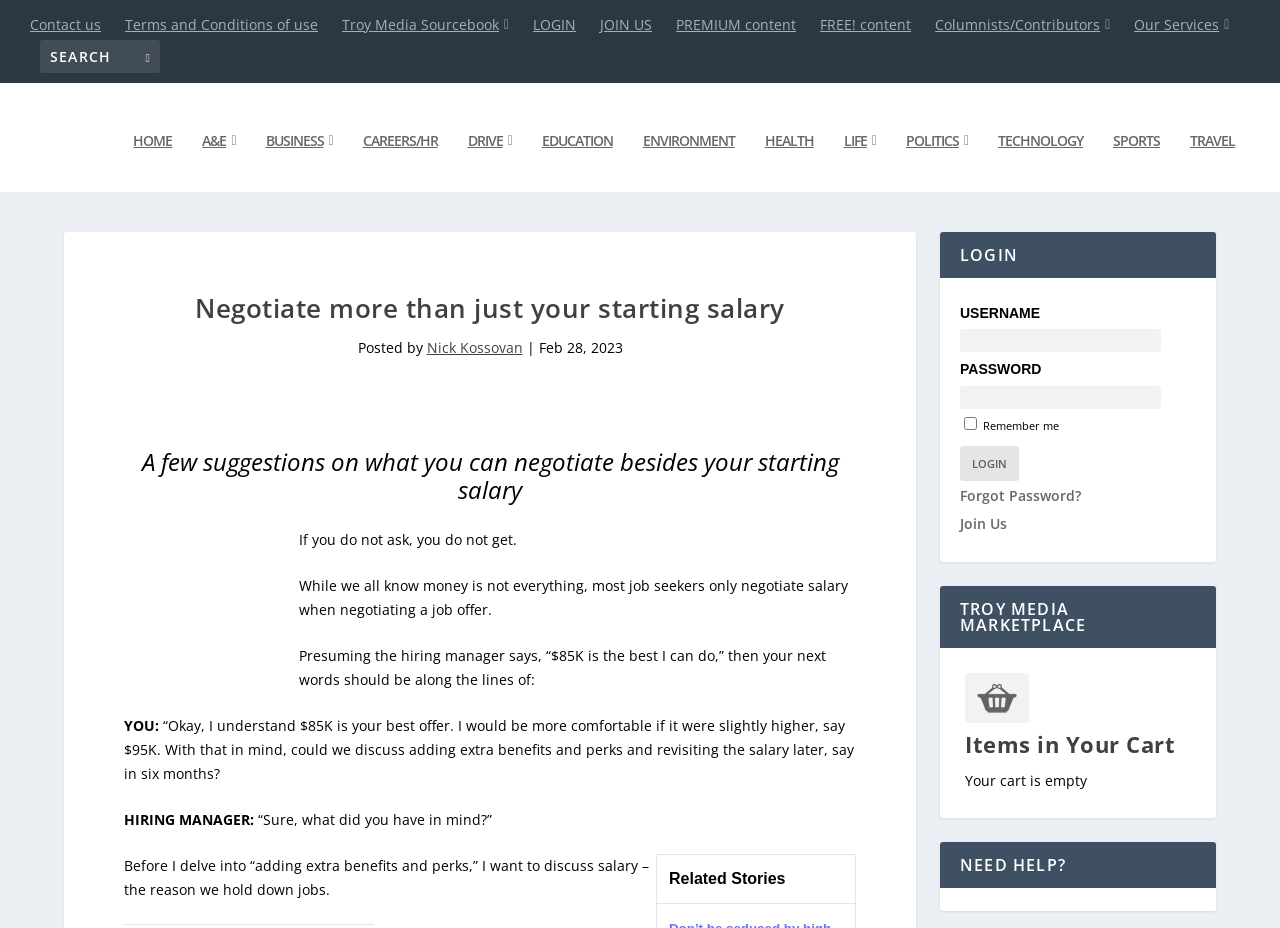What is the topic of the article?
Using the information presented in the image, please offer a detailed response to the question.

I inferred the topic by reading the title 'Negotiate more than just your starting salary' and the content of the article which discusses salary negotiation.